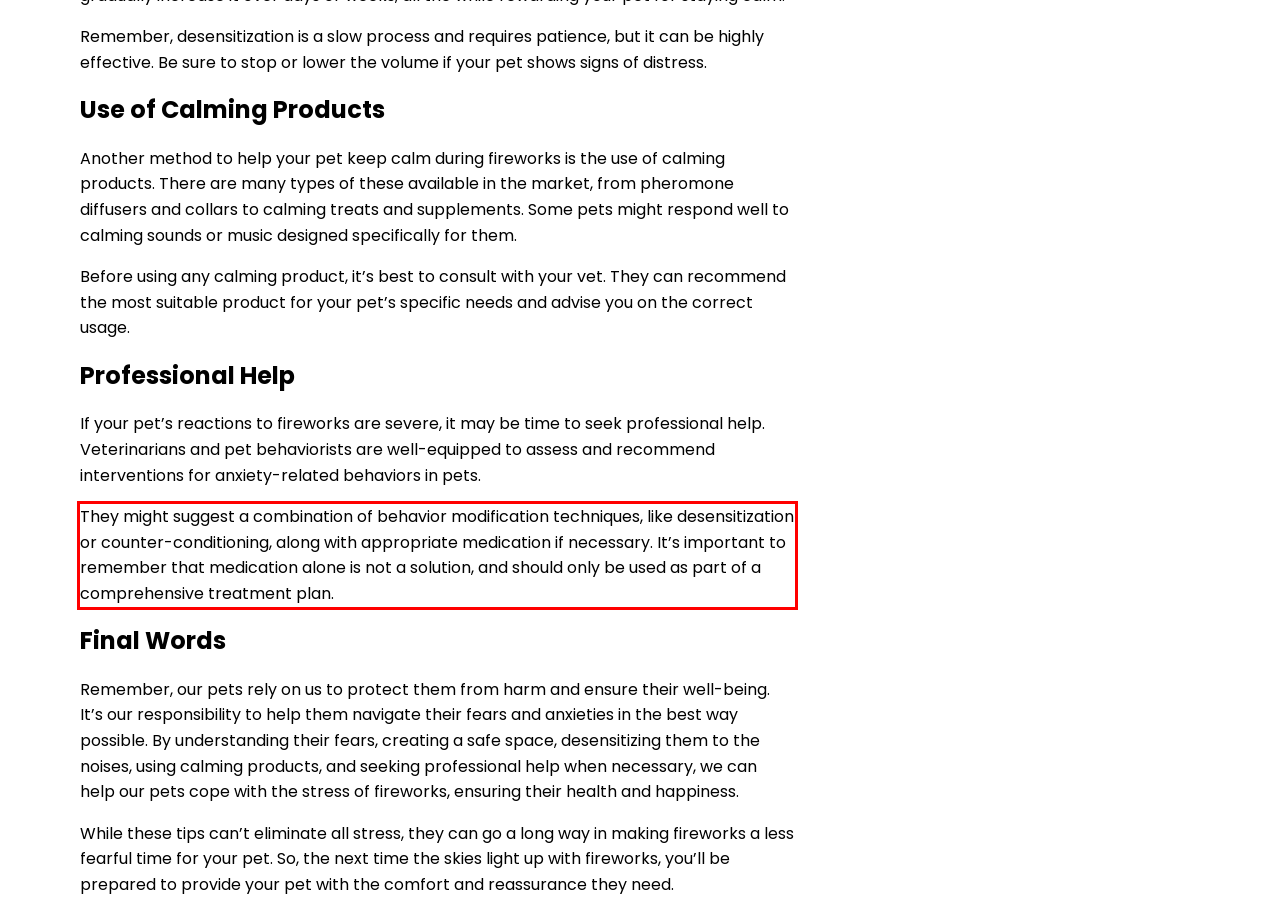Given a screenshot of a webpage containing a red rectangle bounding box, extract and provide the text content found within the red bounding box.

They might suggest a combination of behavior modification techniques, like desensitization or counter-conditioning, along with appropriate medication if necessary. It’s important to remember that medication alone is not a solution, and should only be used as part of a comprehensive treatment plan.